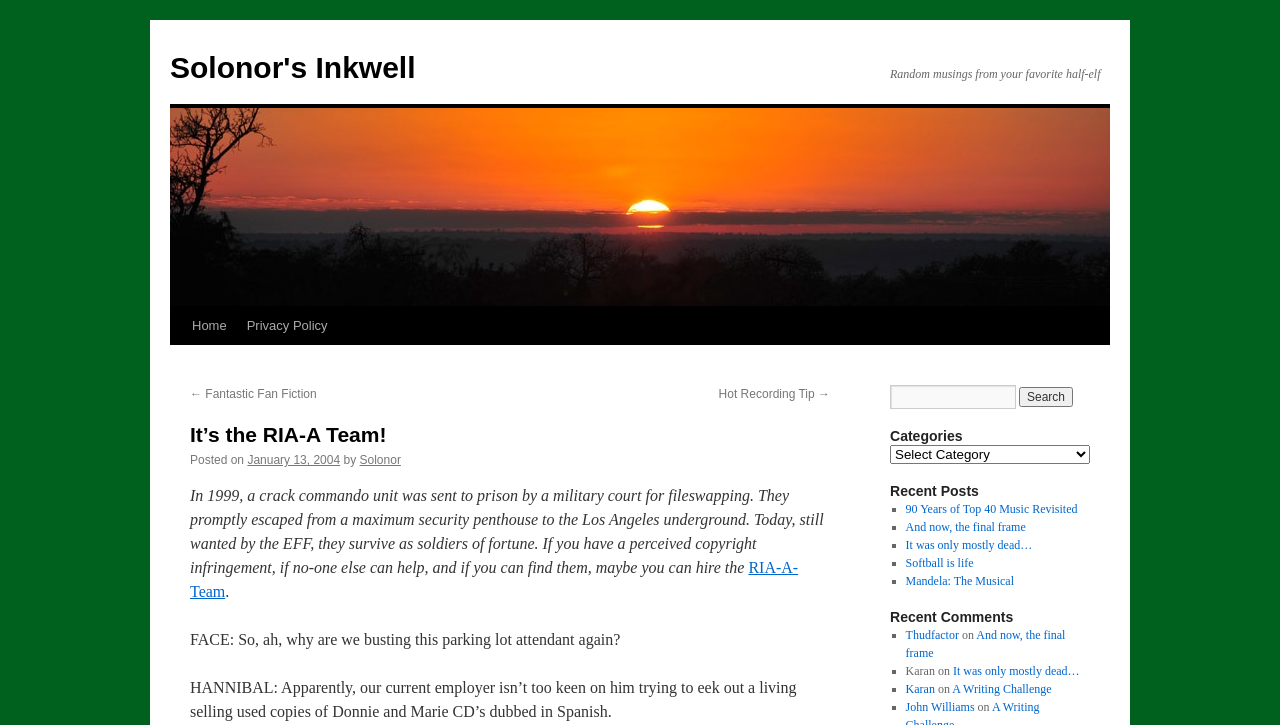Find the bounding box coordinates for the area that should be clicked to accomplish the instruction: "Read the post 'It’s the RIA-A Team!' ".

[0.148, 0.581, 0.648, 0.618]